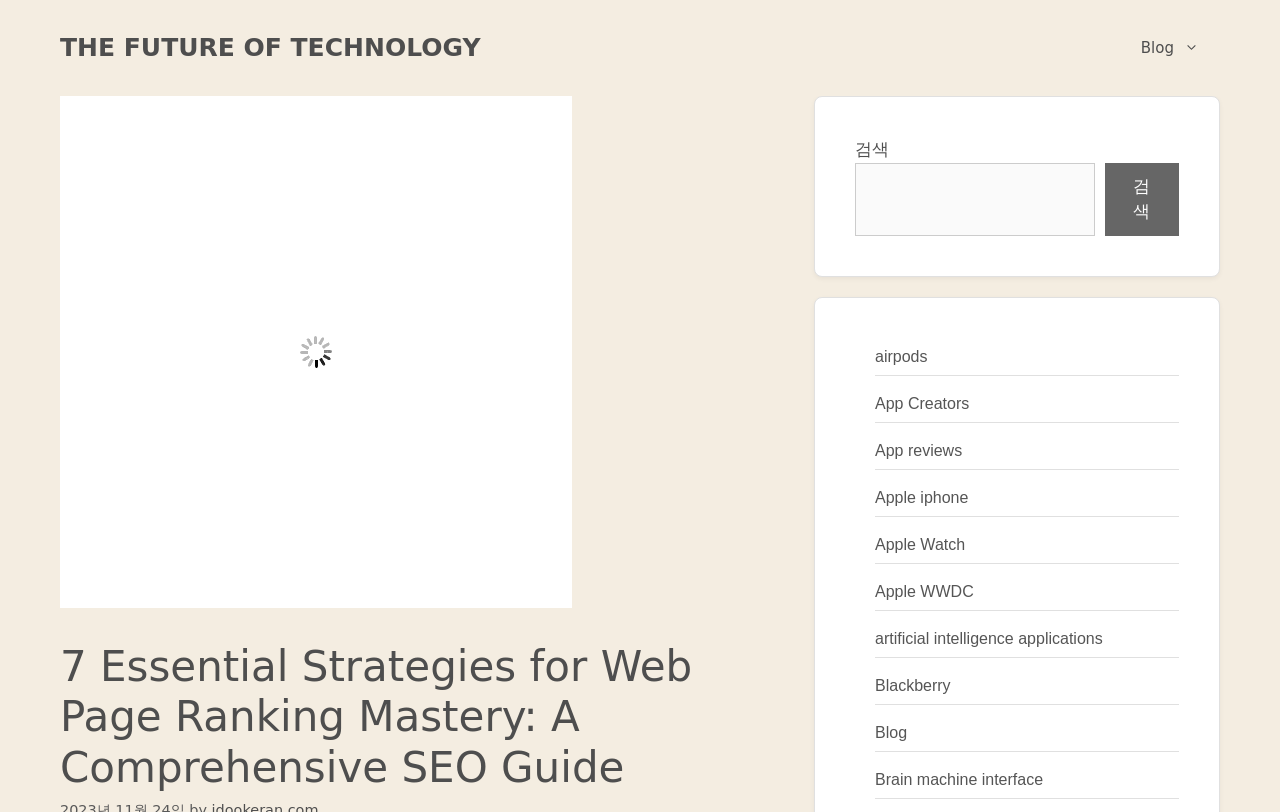Highlight the bounding box of the UI element that corresponds to this description: "airpods".

[0.684, 0.428, 0.725, 0.449]